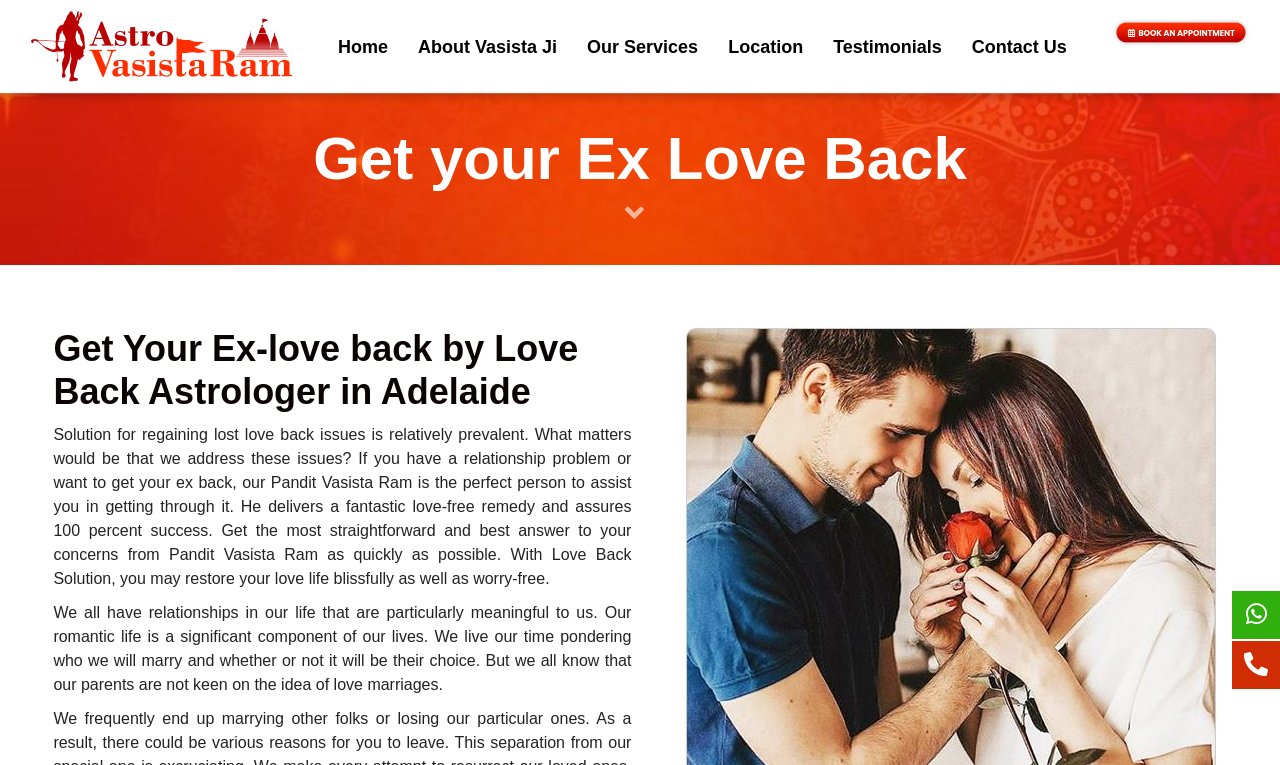Find the bounding box coordinates of the area that needs to be clicked in order to achieve the following instruction: "Learn more about getting your ex-love back". The coordinates should be specified as four float numbers between 0 and 1, i.e., [left, top, right, bottom].

[0.042, 0.428, 0.493, 0.541]